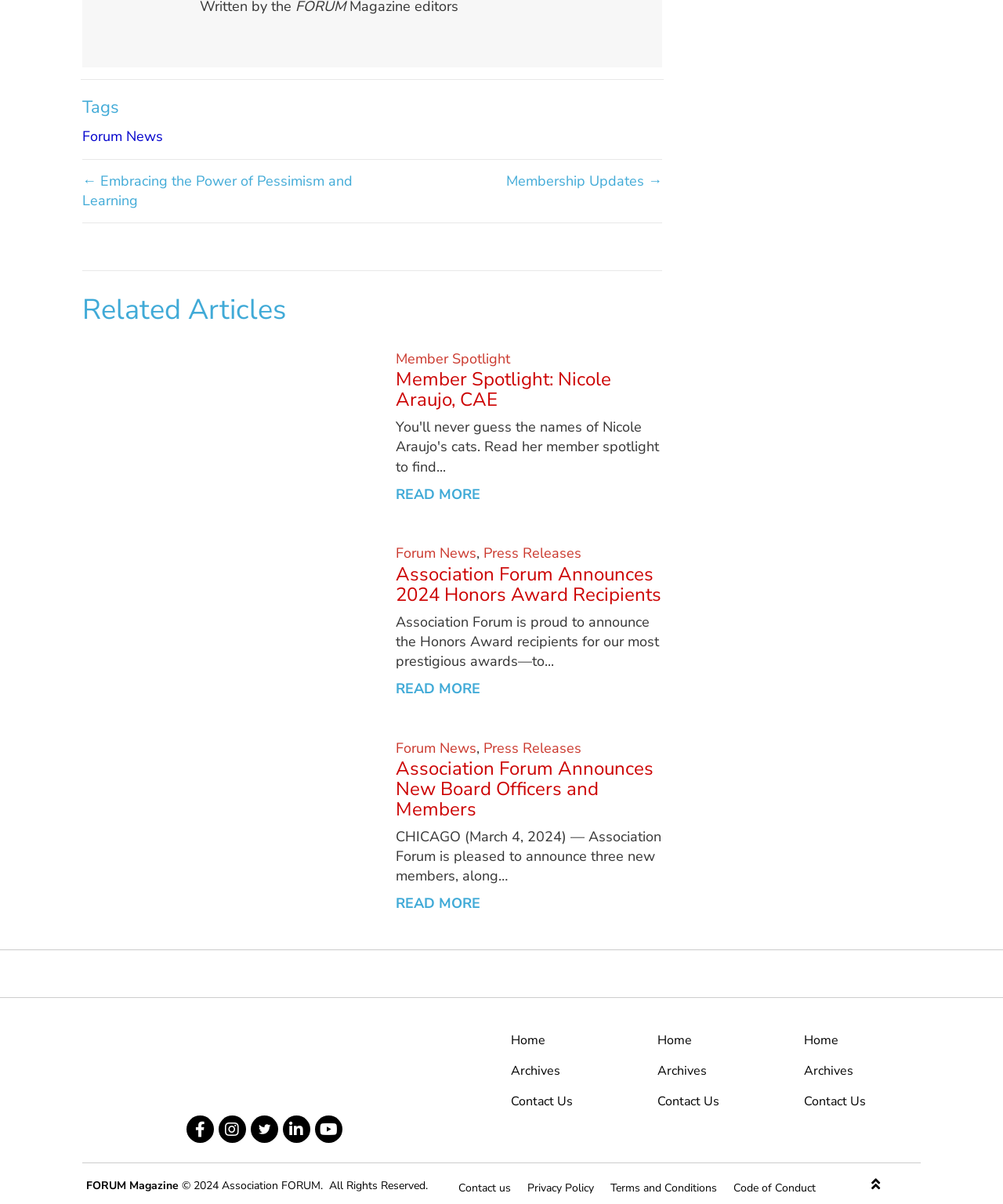Identify the bounding box coordinates of the clickable region required to complete the instruction: "Go to the 'Home' page". The coordinates should be given as four float numbers within the range of 0 and 1, i.e., [left, top, right, bottom].

[0.503, 0.851, 0.626, 0.876]